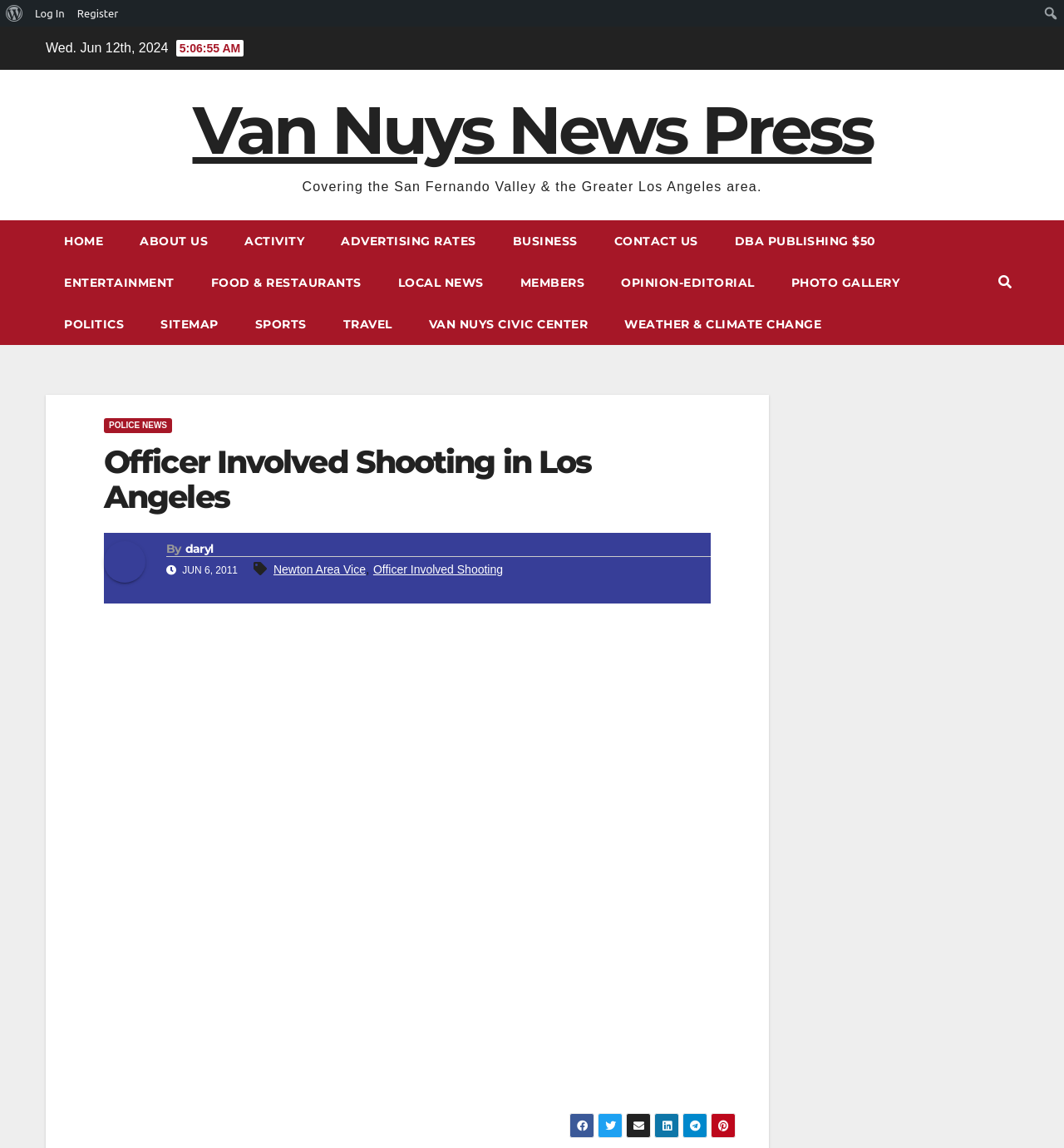What type of weapons were recovered in connection with this investigation?
Provide a detailed answer to the question, using the image to inform your response.

I found the types of weapons by reading the article content, specifically the sentence 'Additionally, three weapons, an assault rifle, bolt action rifle, and a fully loaded 22 caliber revolver were recovered in connection with this investigation.'